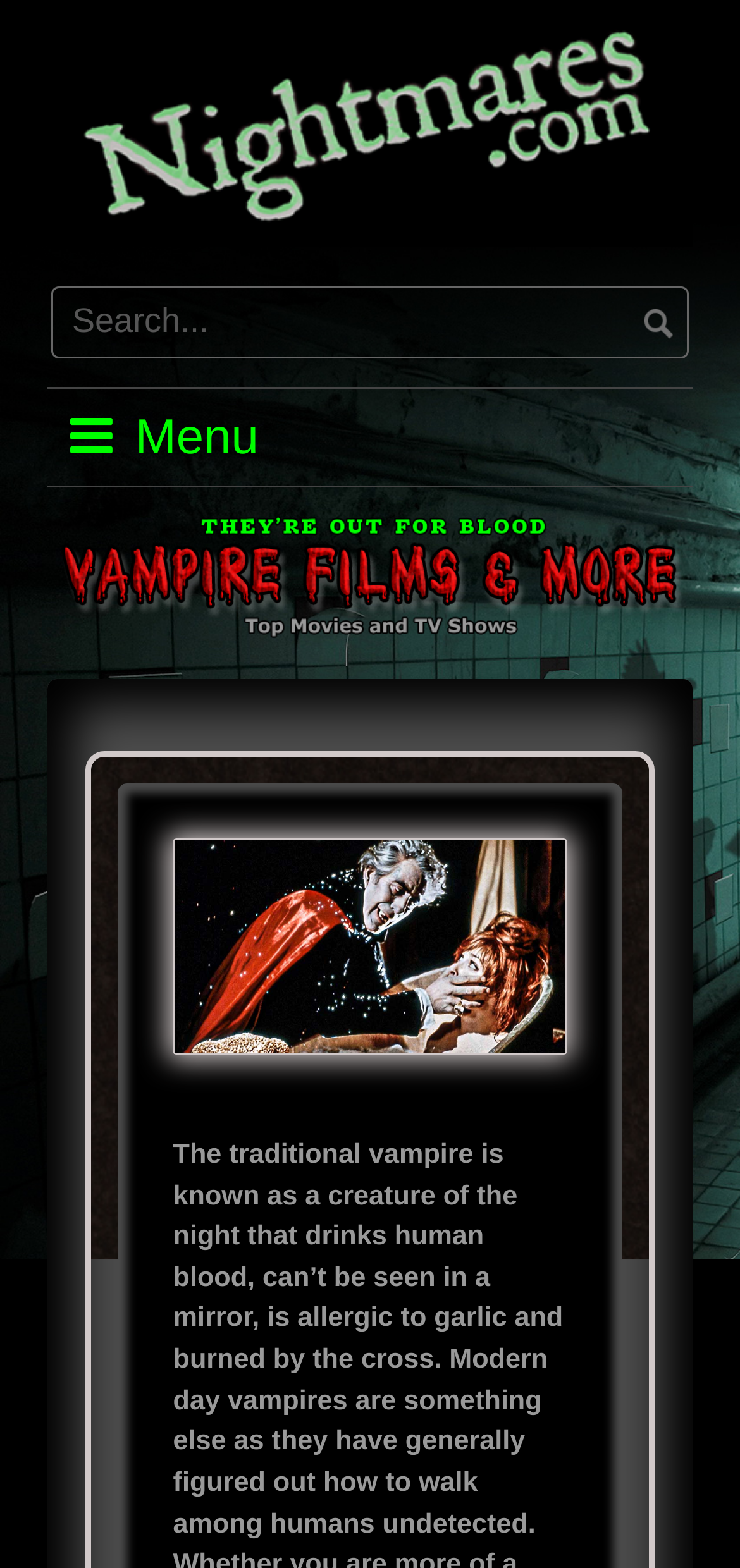How many slides are available in the slideshow?
Could you answer the question with a detailed and thorough explanation?

The webpage has a slideshow region with 'Previous Slide' and 'Next Slide' buttons, but it does not provide information about the total number of slides available.